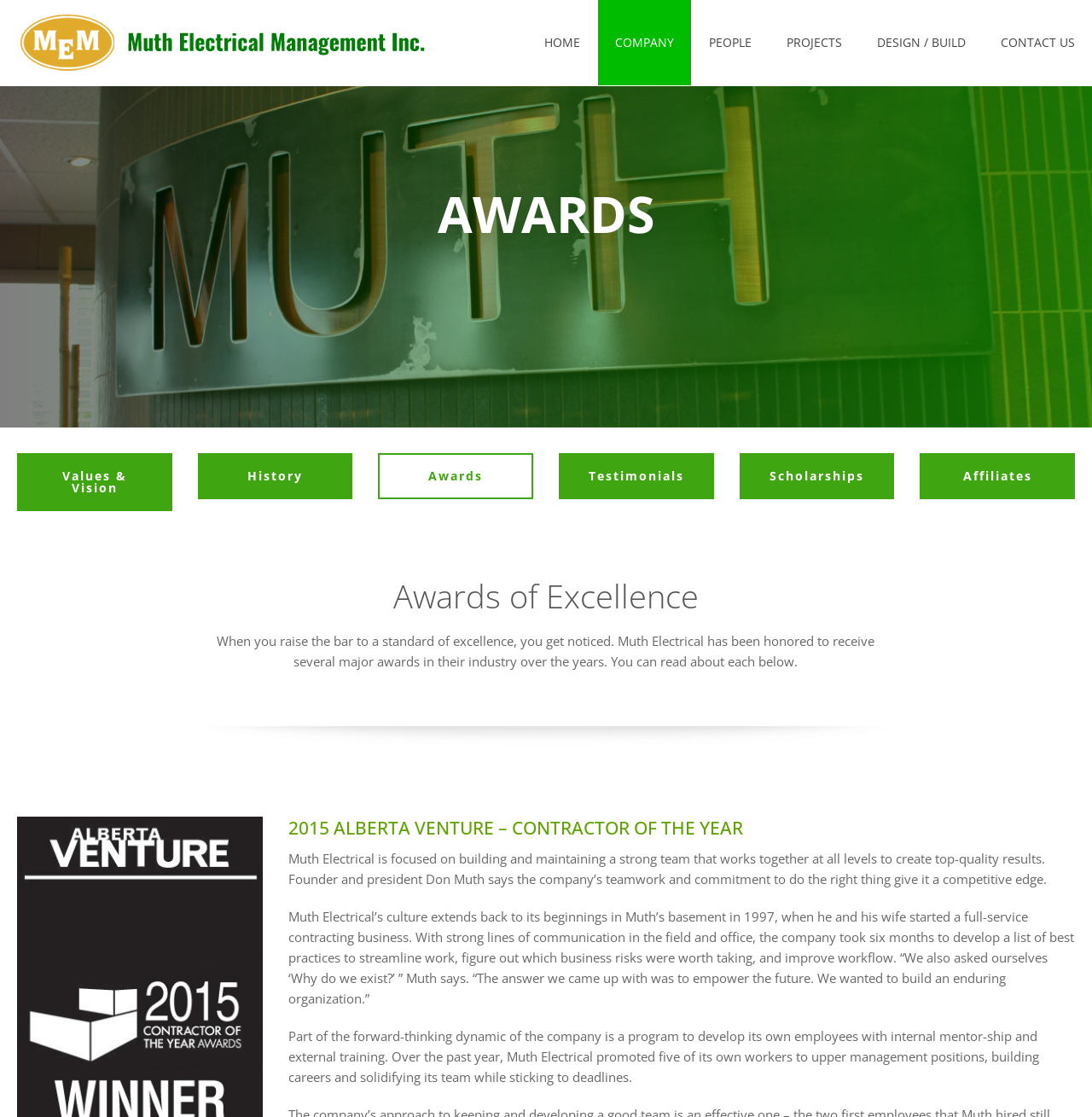Using the provided description Values & Vision, find the bounding box coordinates for the UI element. Provide the coordinates in (top-left x, top-left y, bottom-right x, bottom-right y) format, ensuring all values are between 0 and 1.

[0.016, 0.406, 0.158, 0.458]